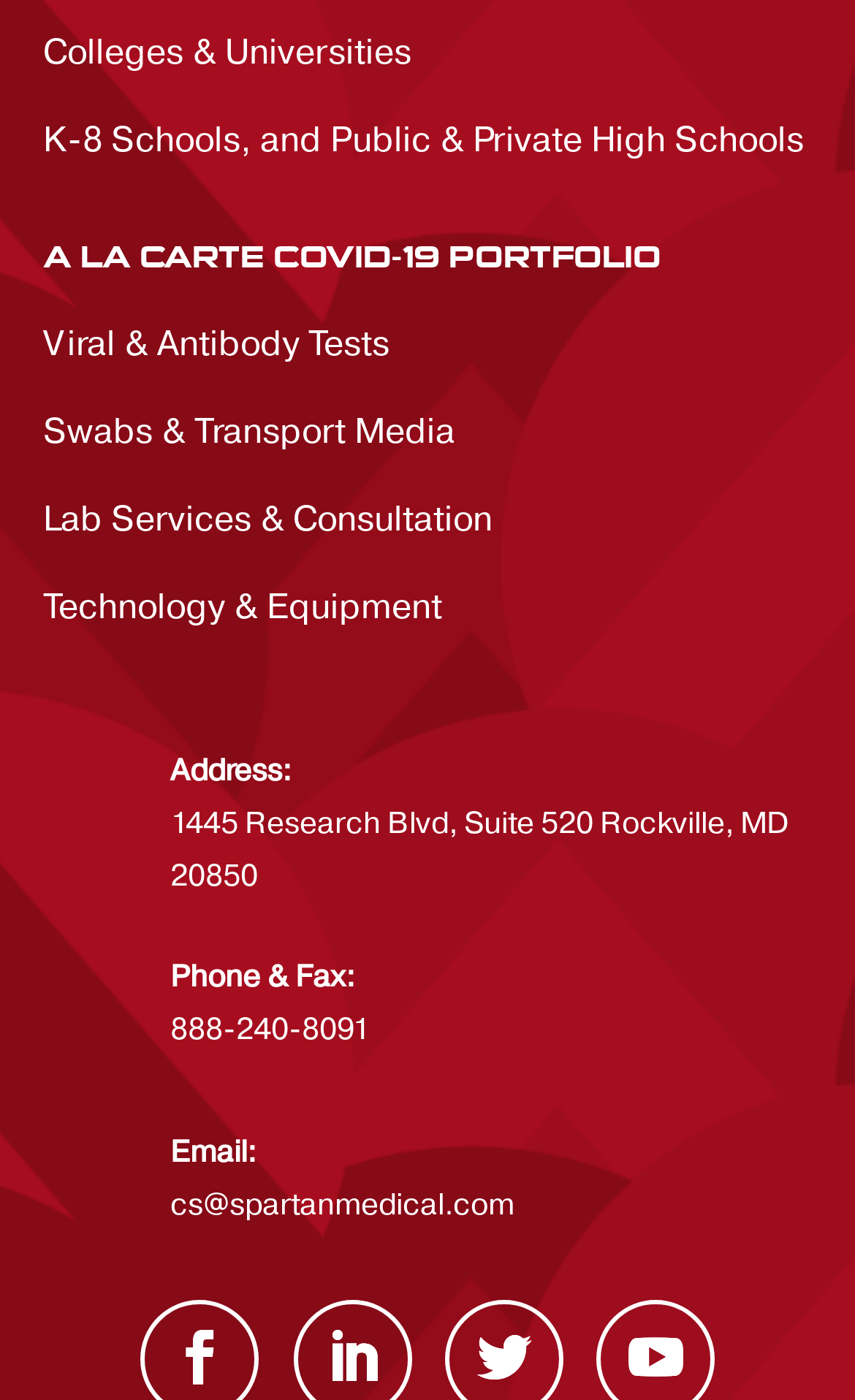Find and provide the bounding box coordinates for the UI element described with: "A La Carte COVID-19 Portfolio".

[0.05, 0.17, 0.773, 0.197]